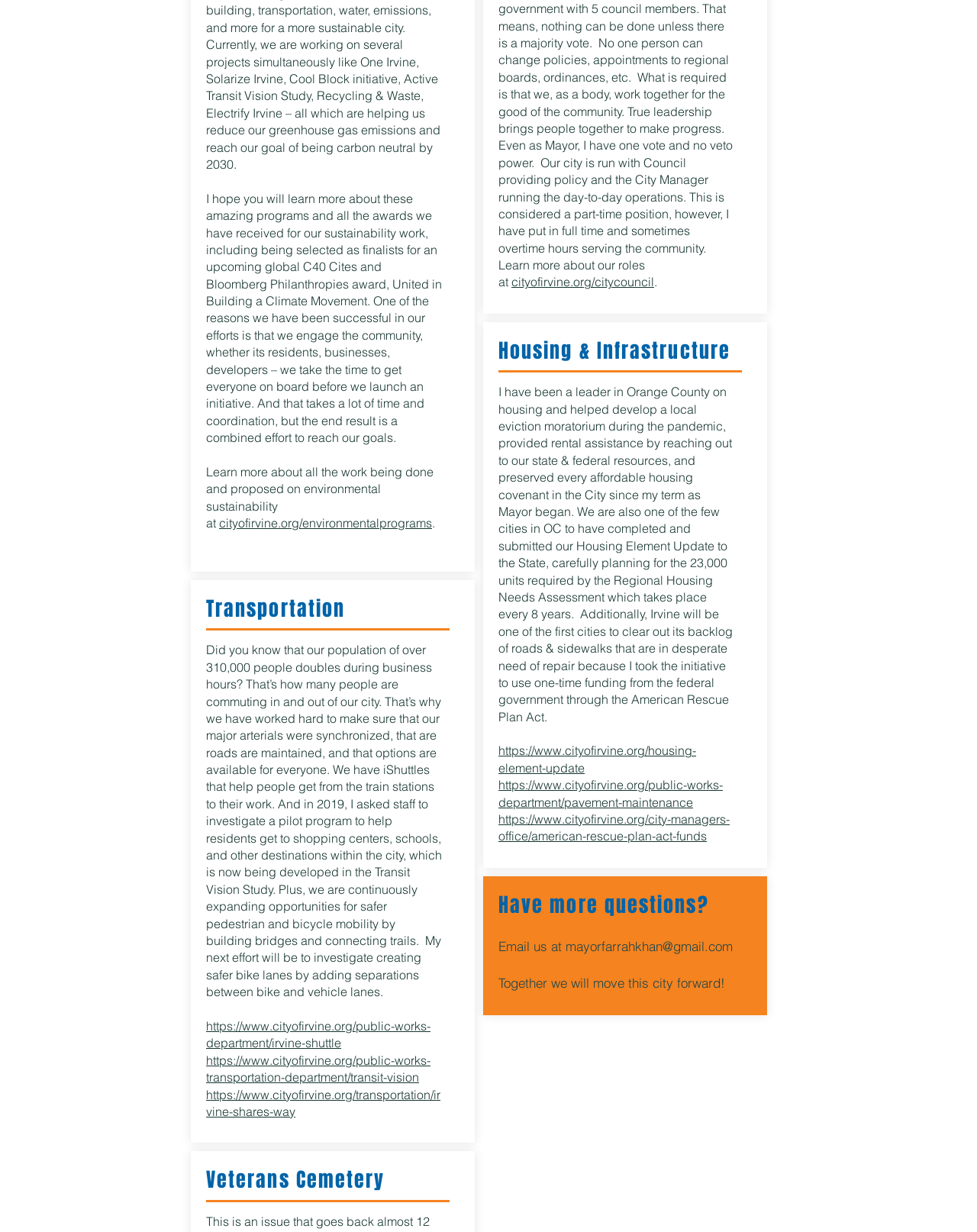Can you determine the bounding box coordinates of the area that needs to be clicked to fulfill the following instruction: "Read about the Irvine Shuttle"?

[0.211, 0.826, 0.441, 0.853]